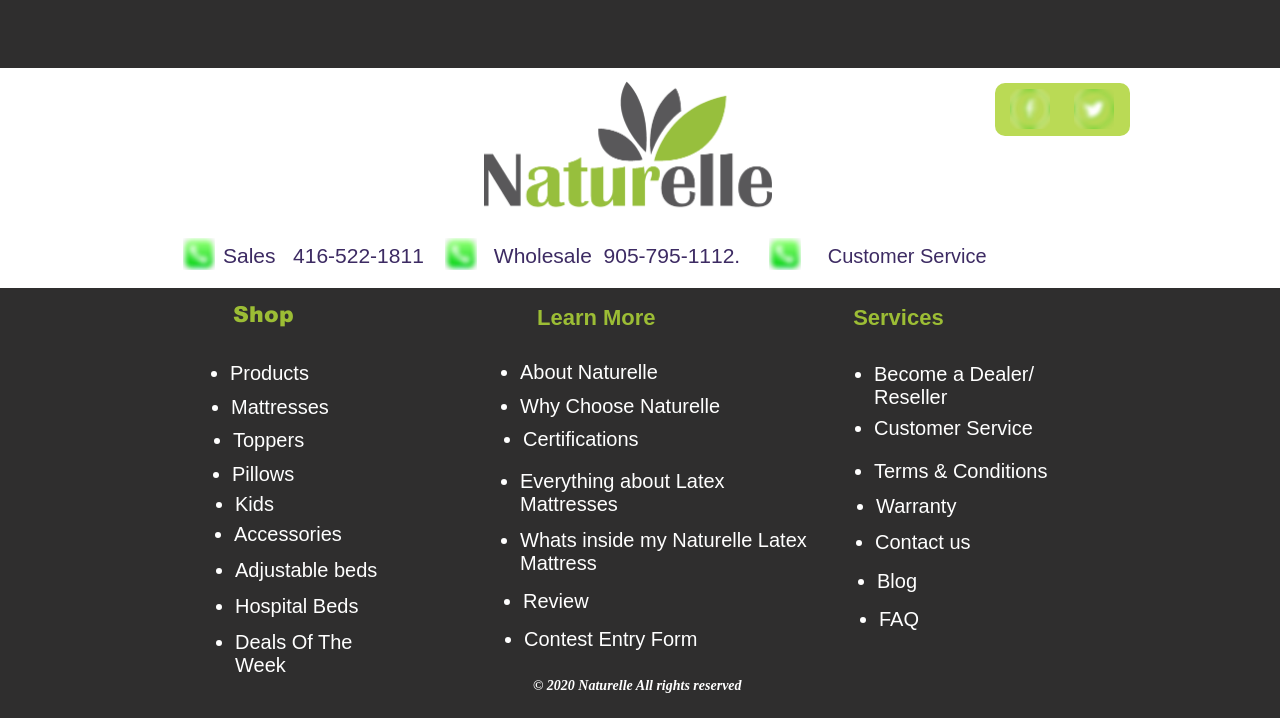Please find the bounding box coordinates of the clickable region needed to complete the following instruction: "Call the sales number". The bounding box coordinates must consist of four float numbers between 0 and 1, i.e., [left, top, right, bottom].

[0.174, 0.34, 0.832, 0.375]